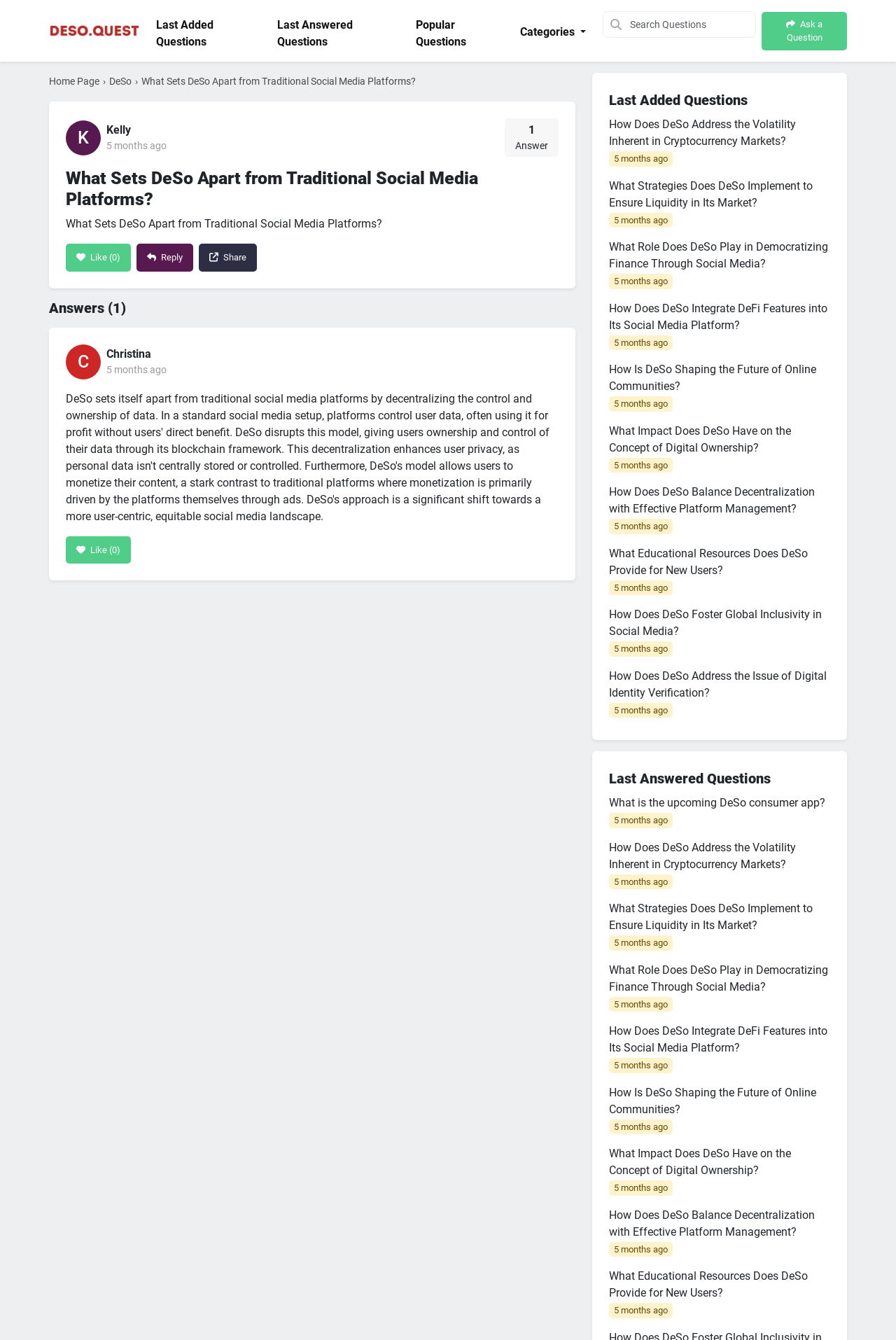What is the category of the question?
Answer the question with a detailed and thorough explanation.

I inferred the category by looking at the breadcrumb navigation at the top of the page, which shows 'DeSo' as the current category.